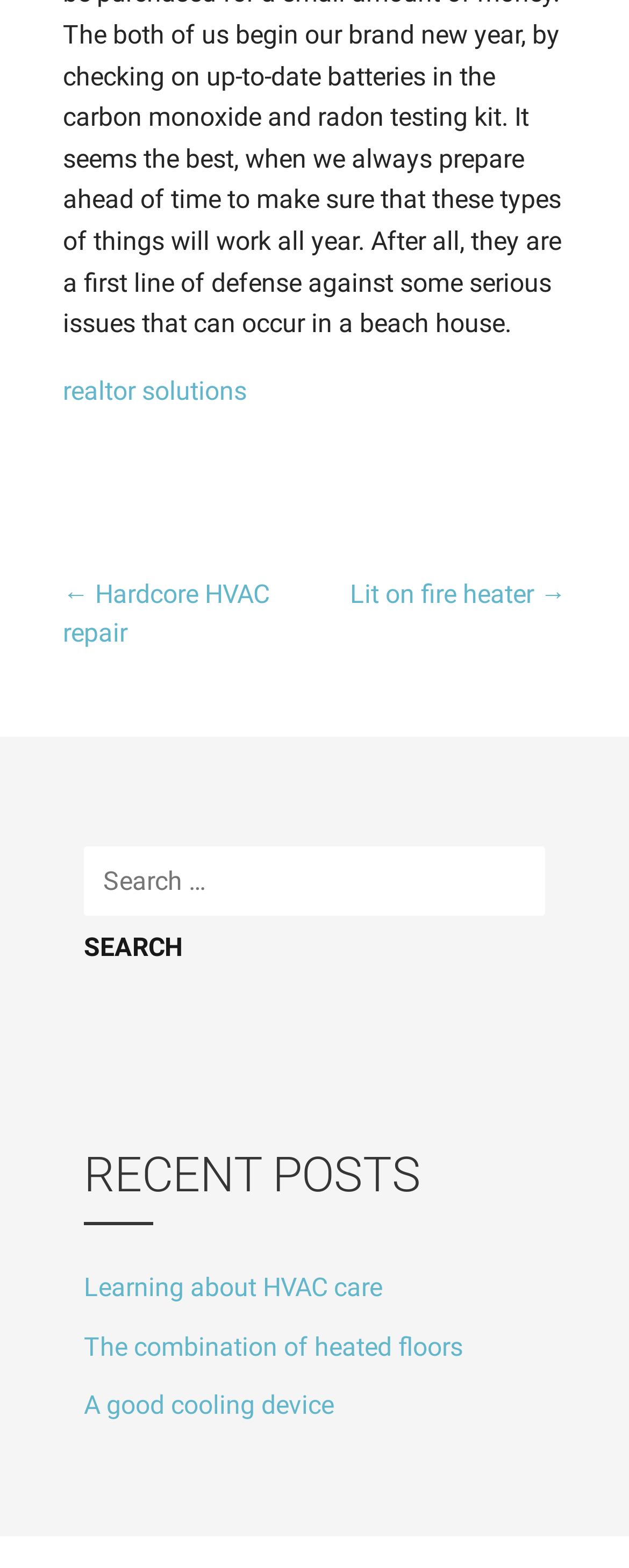What type of content is presented in the recent posts section?
Using the image, provide a detailed and thorough answer to the question.

The recent posts section is located in the complementary section of the webpage, and it lists several links with titles such as 'Learning about HVAC care', 'The combination of heated floors', and 'A good cooling device'. These titles suggest that the posts are related to Heating, Ventilation, and Air Conditioning (HVAC) topics.